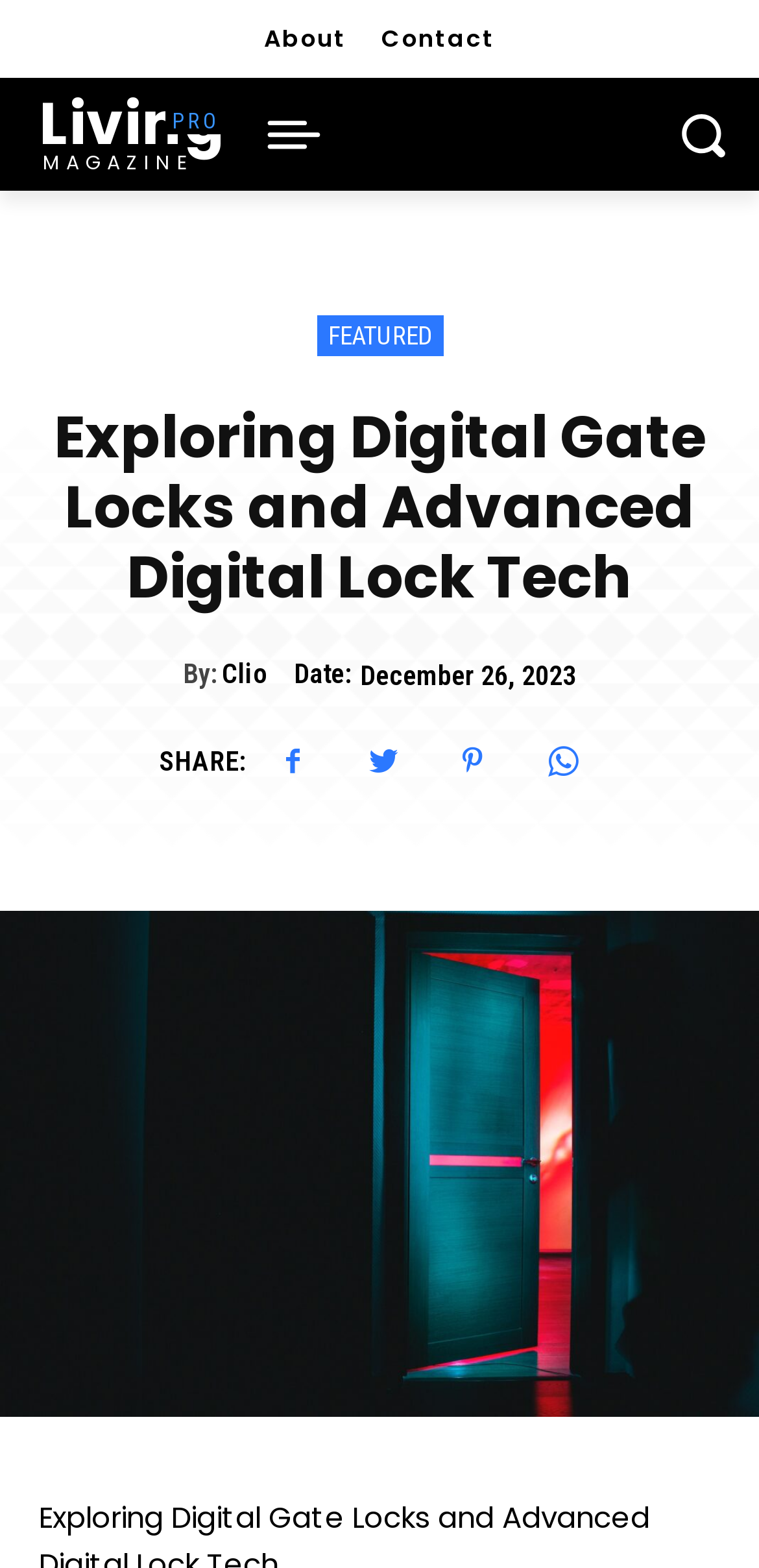Find and provide the bounding box coordinates for the UI element described here: "Contact". The coordinates should be given as four float numbers between 0 and 1: [left, top, right, bottom].

[0.479, 0.0, 0.676, 0.05]